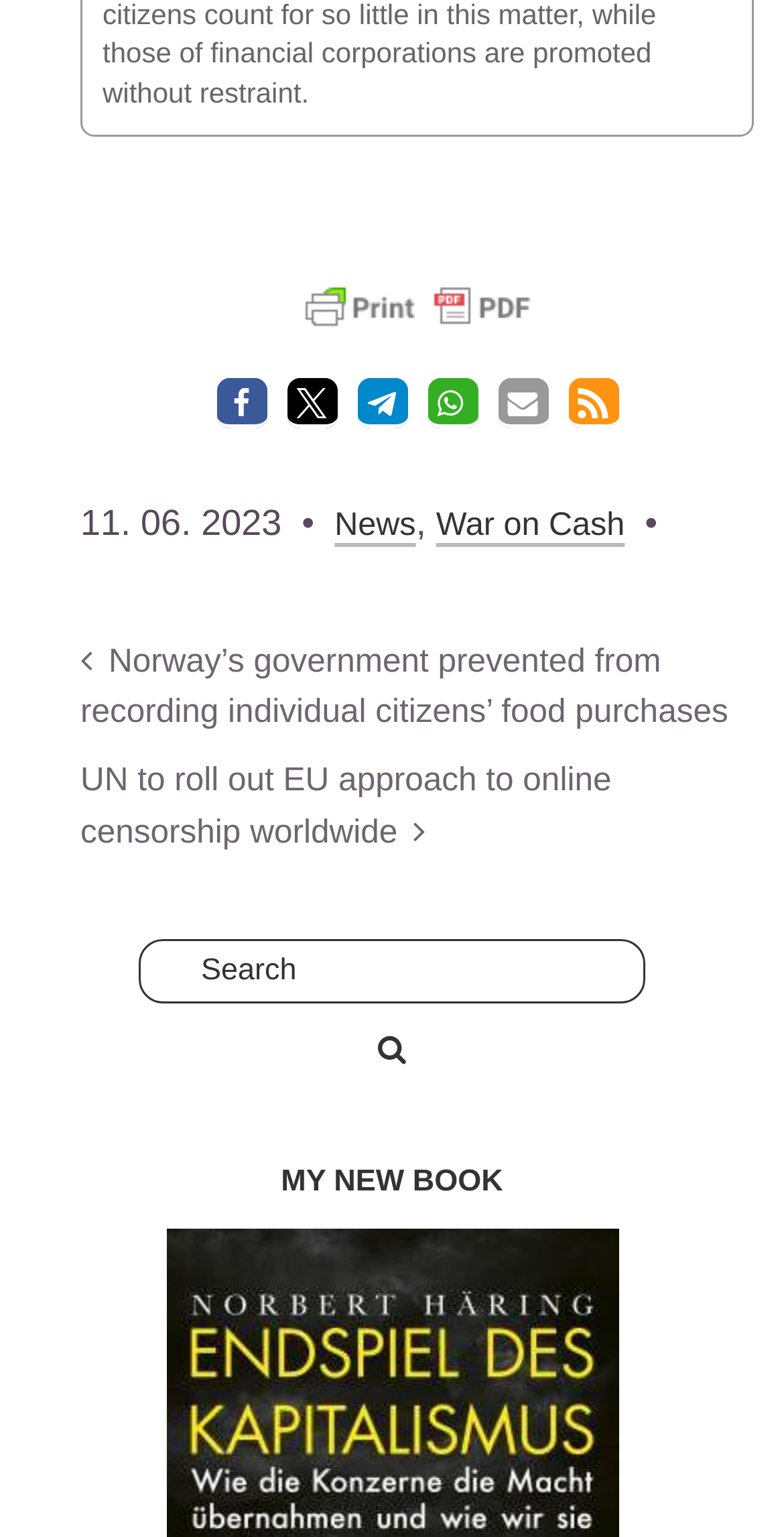Please respond to the question with a concise word or phrase:
What is the purpose of the search box?

To search for content